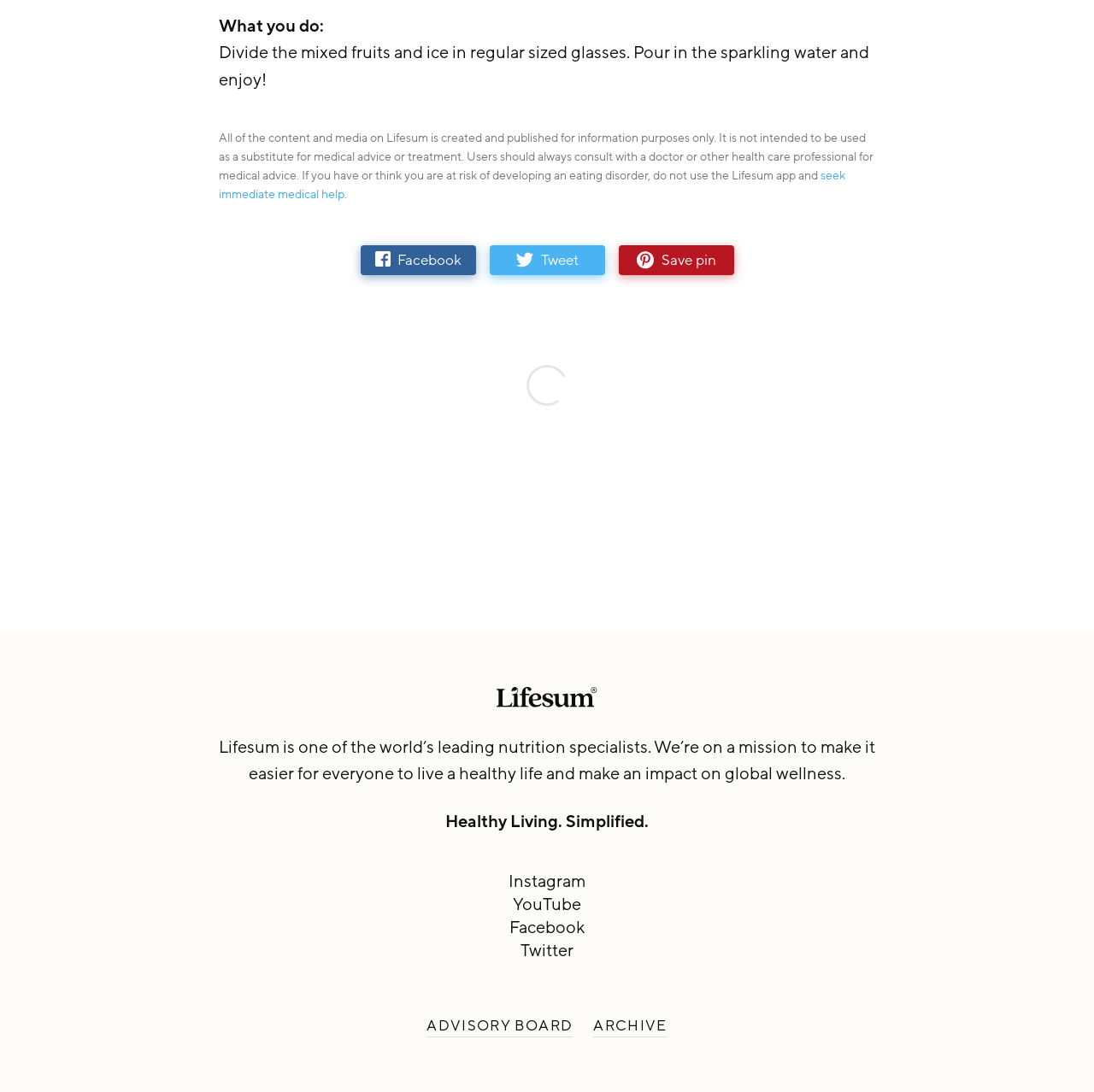Using the information in the image, could you please answer the following question in detail:
Are there any links related to medical help?

There is a link 'seek immediate medical help' which suggests that the webpage may provide information or resources related to medical help.